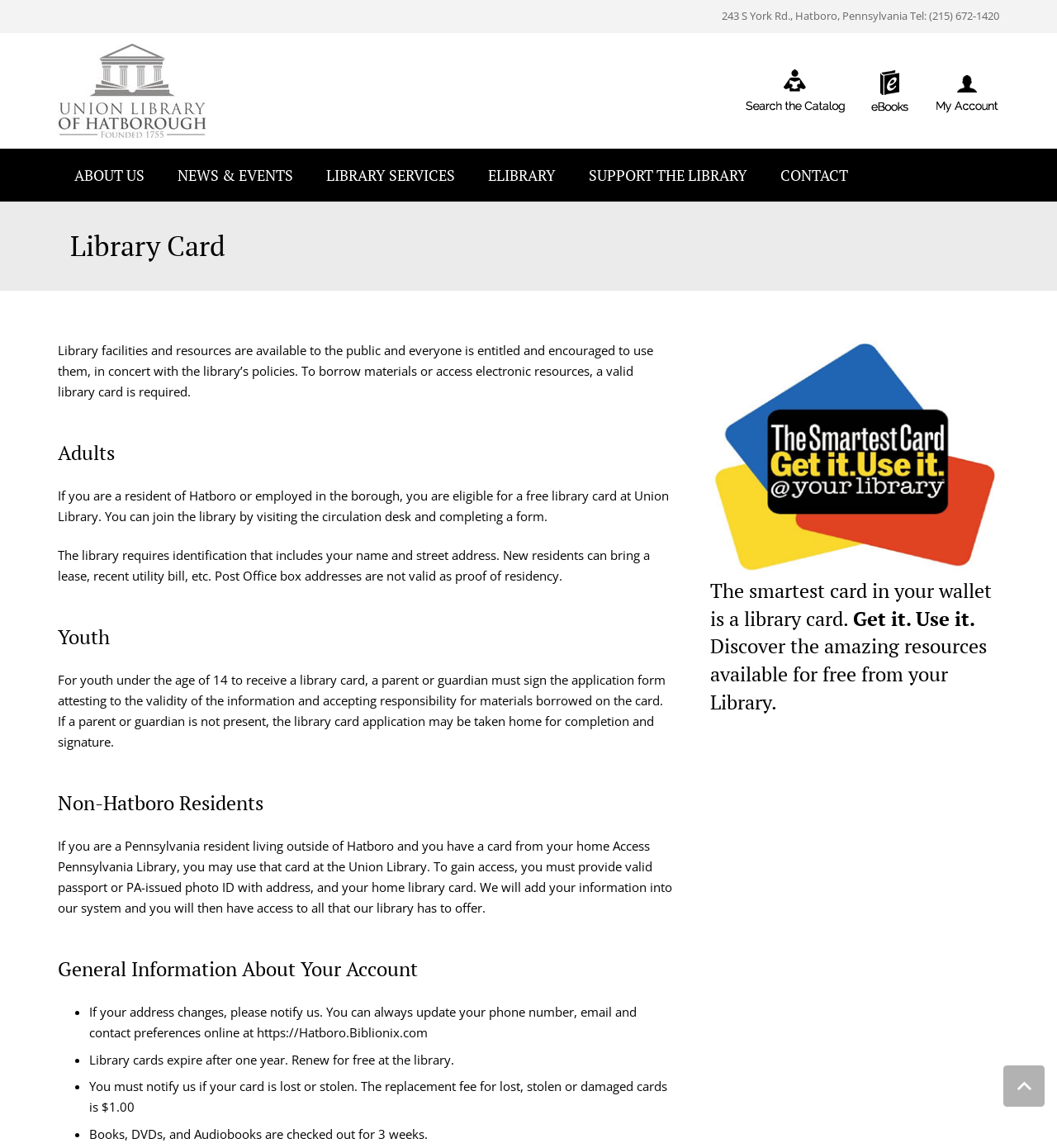Answer the question using only a single word or phrase: 
What is the address of the Hatboro Library?

243 S York Rd., Hatboro, Pennsylvania